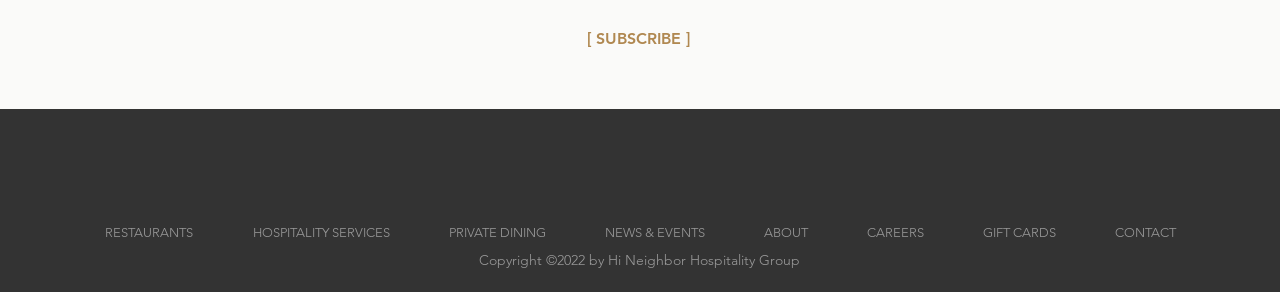Find the bounding box coordinates of the area to click in order to follow the instruction: "Subscribe to the newsletter".

[0.441, 0.047, 0.558, 0.218]